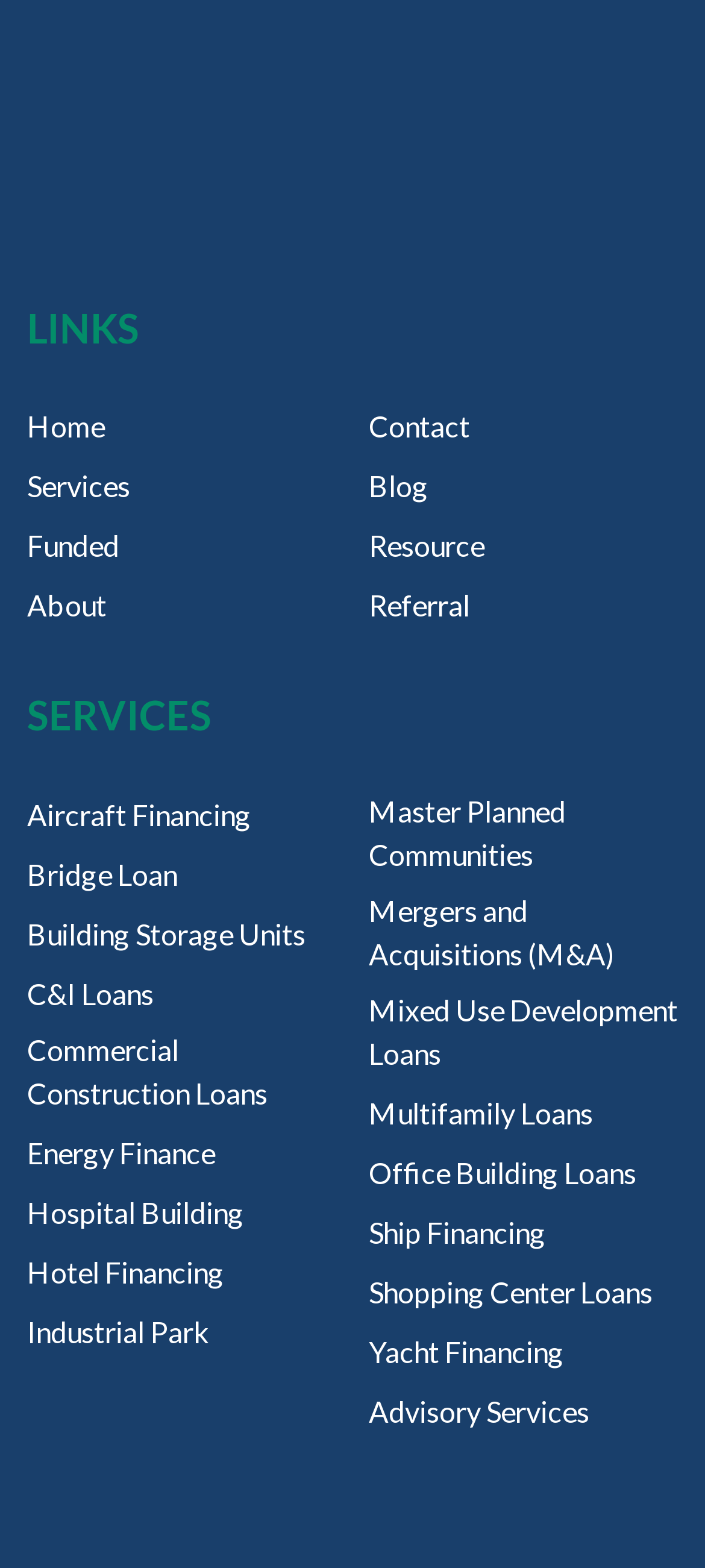Please locate the clickable area by providing the bounding box coordinates to follow this instruction: "Click on Home".

[0.038, 0.259, 0.149, 0.286]